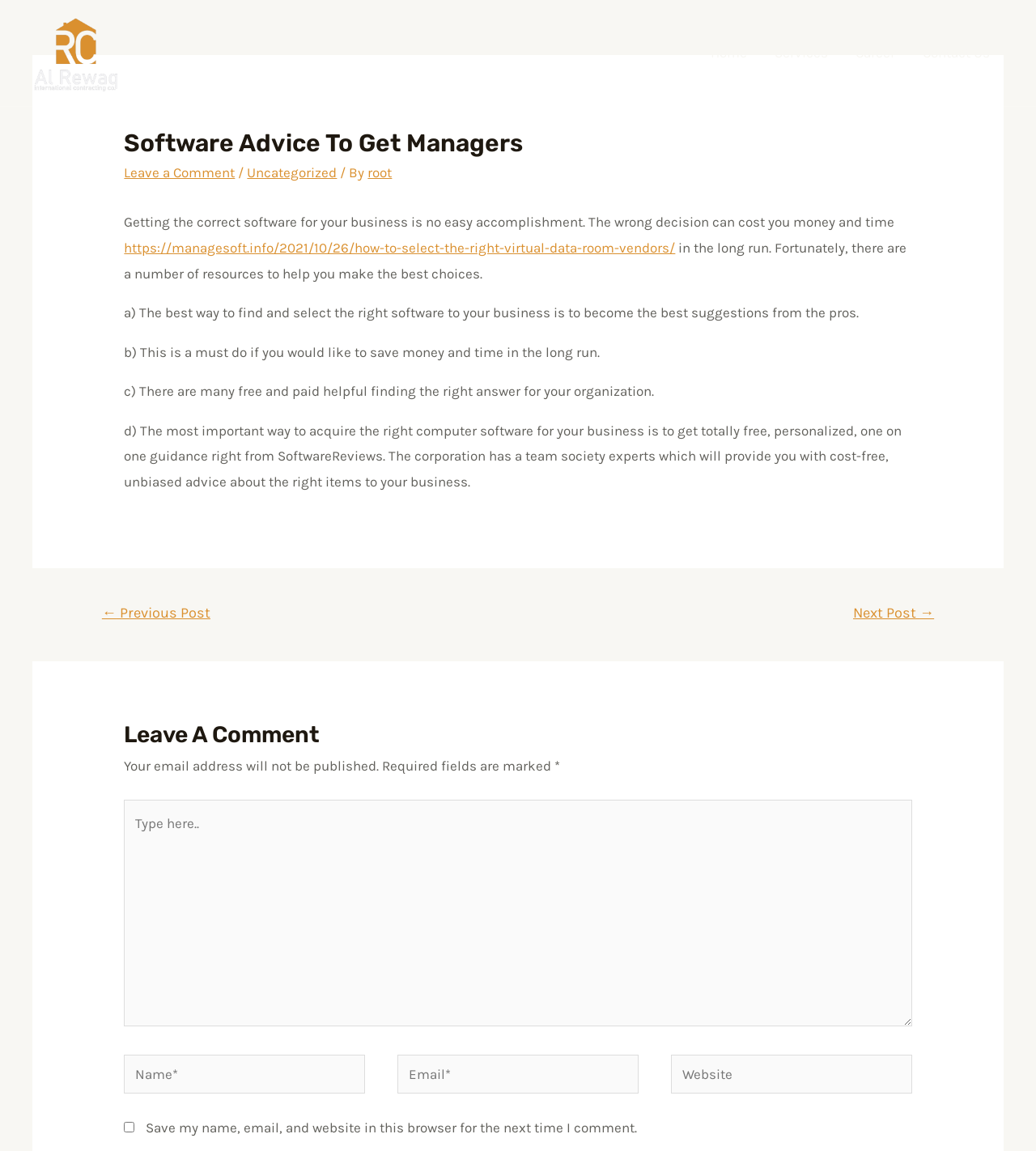What is the navigation menu at the top of the webpage?
Give a detailed and exhaustive answer to the question.

The navigation menu at the top of the webpage contains four links: Home, Services, Career, and Contact Us. These links can be found in the top-right corner of the webpage.